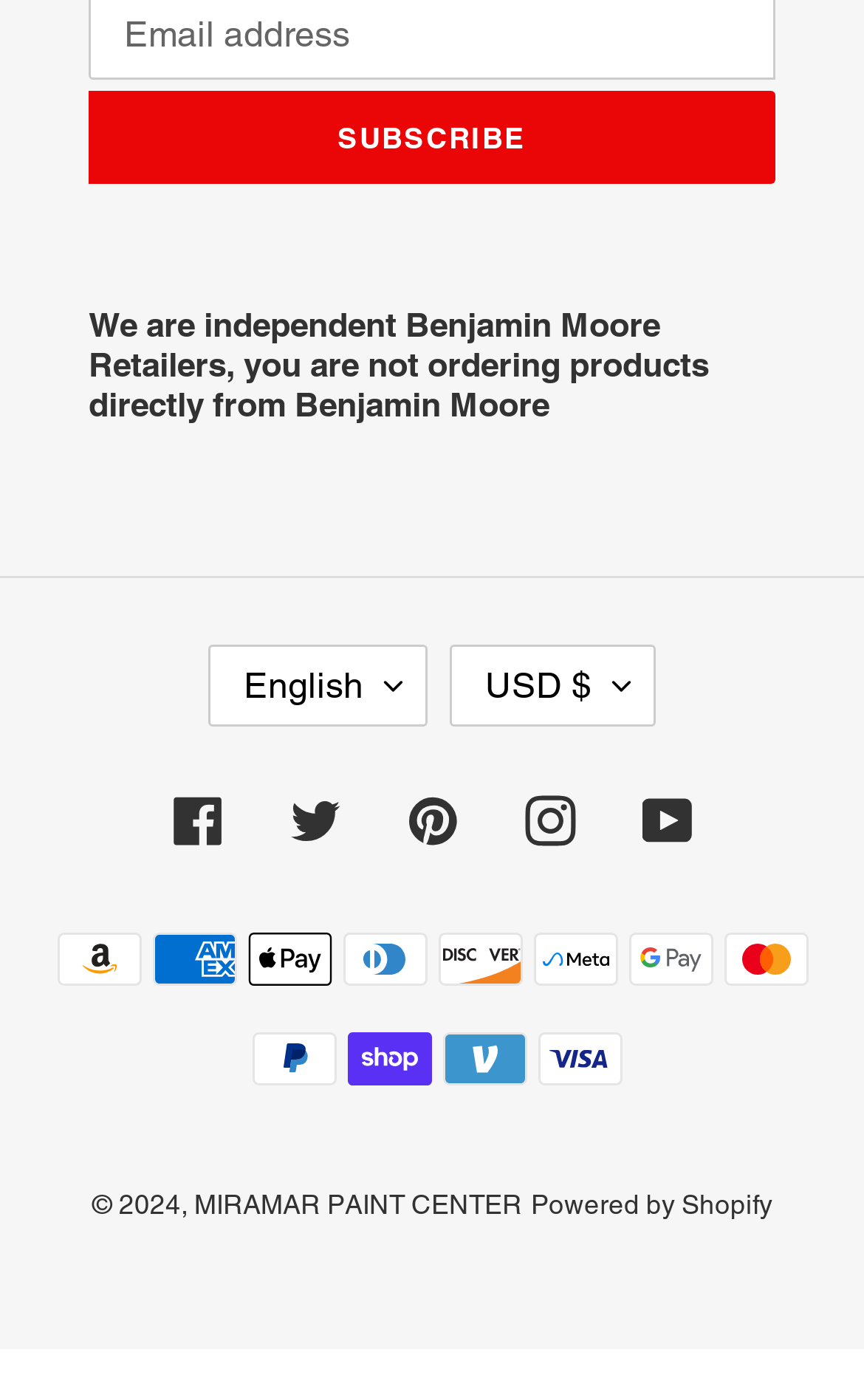Indicate the bounding box coordinates of the element that needs to be clicked to satisfy the following instruction: "Choose USD as the currency". The coordinates should be four float numbers between 0 and 1, i.e., [left, top, right, bottom].

[0.521, 0.46, 0.759, 0.519]